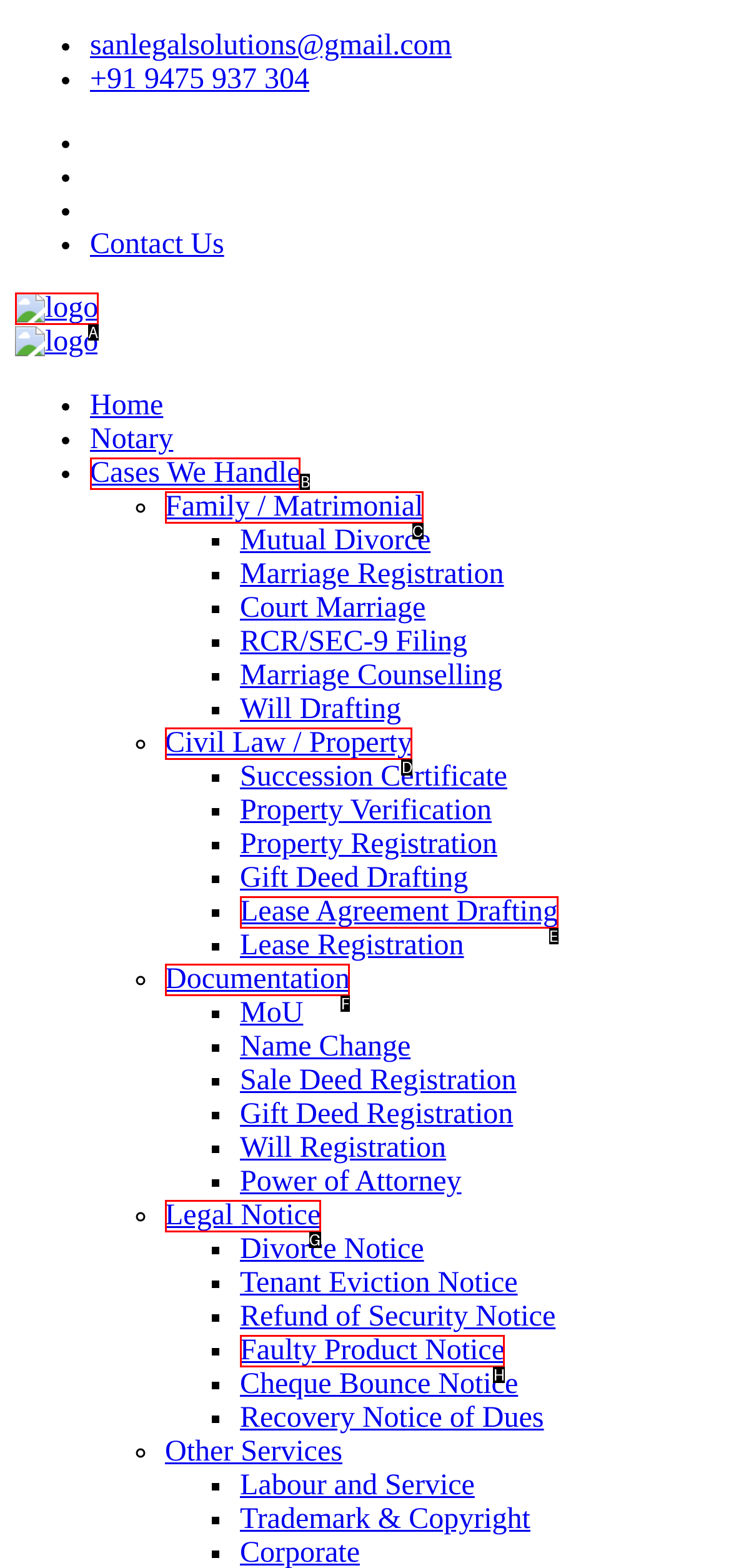Pick the option that best fits the description: Cases We Handle. Reply with the letter of the matching option directly.

B